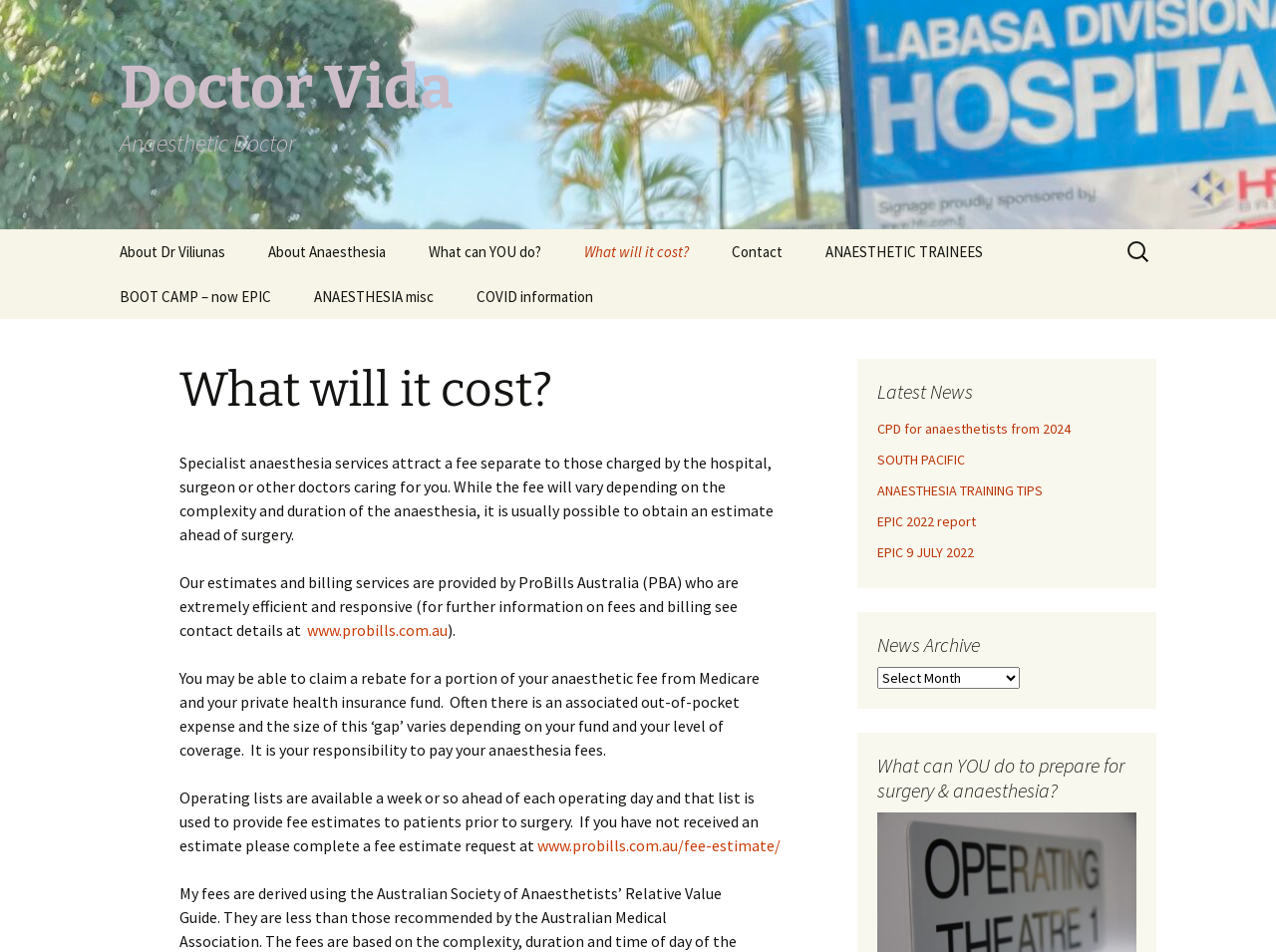Find the bounding box coordinates of the element to click in order to complete this instruction: "Get in touch with Doctor Vida". The bounding box coordinates must be four float numbers between 0 and 1, denoted as [left, top, right, bottom].

[0.558, 0.241, 0.629, 0.288]